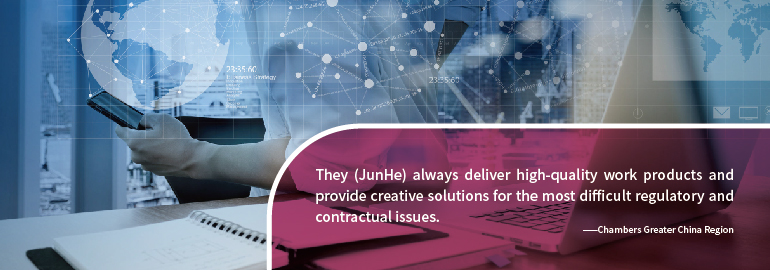What is represented by the graphics in the background? Based on the image, give a response in one word or a short phrase.

Data flow and global communication